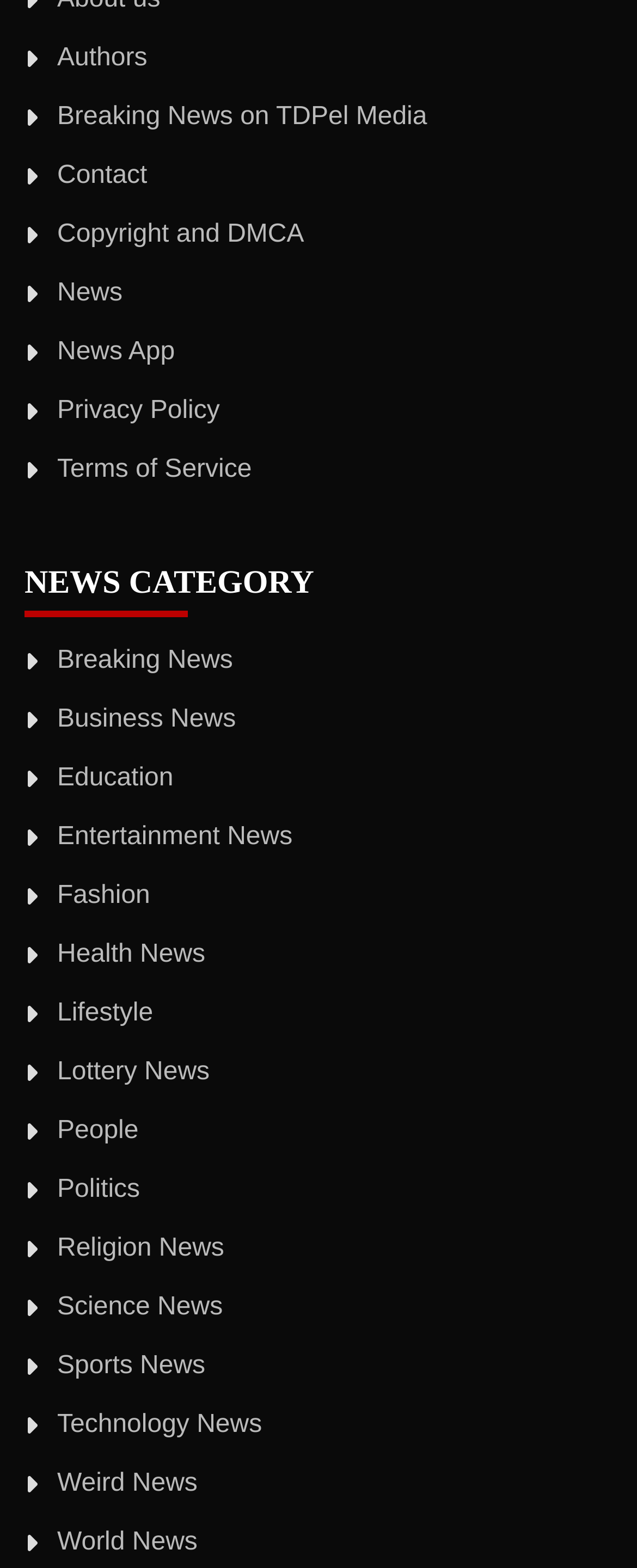Is there a 'World News' category?
Provide an in-depth answer to the question, covering all aspects.

I searched for the link 'World News' under the 'NEWS CATEGORY' heading and found it, which means it is available as a news category.